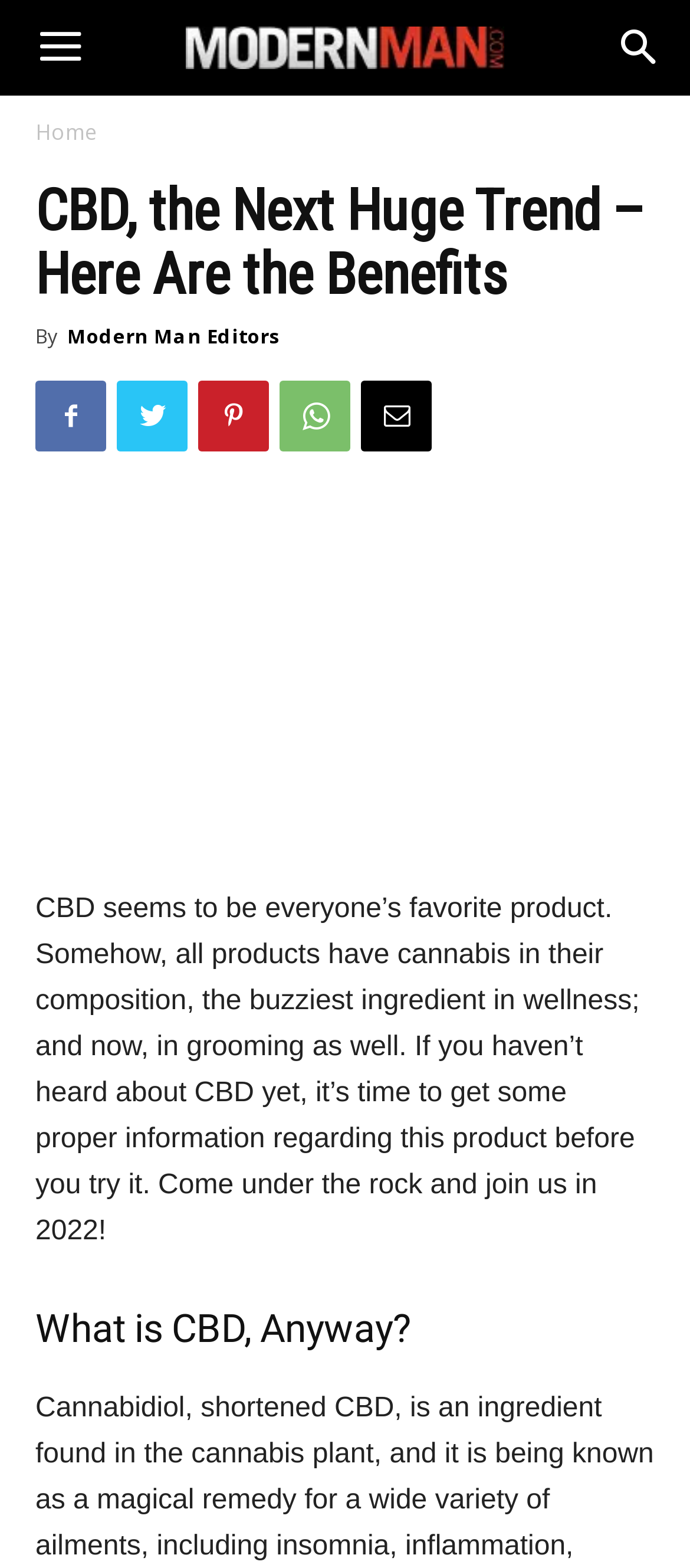Please locate the bounding box coordinates of the element that needs to be clicked to achieve the following instruction: "Click the menu button". The coordinates should be four float numbers between 0 and 1, i.e., [left, top, right, bottom].

[0.856, 0.0, 1.0, 0.061]